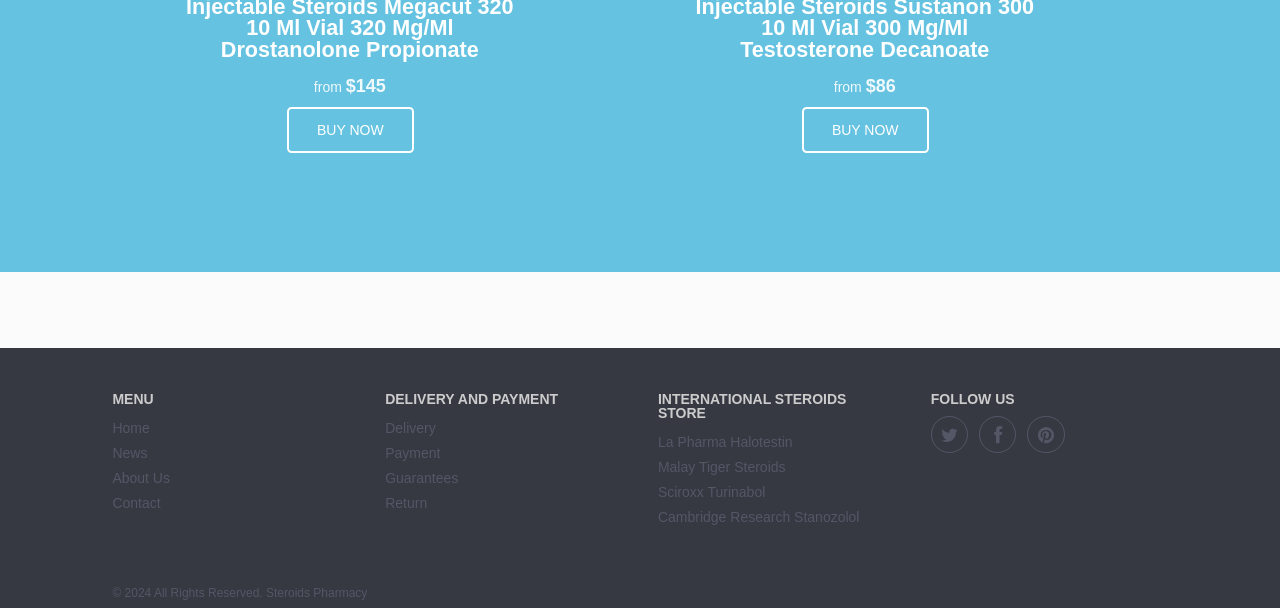Using the provided description About Us, find the bounding box coordinates for the UI element. Provide the coordinates in (top-left x, top-left y, bottom-right x, bottom-right y) format, ensuring all values are between 0 and 1.

[0.088, 0.773, 0.133, 0.8]